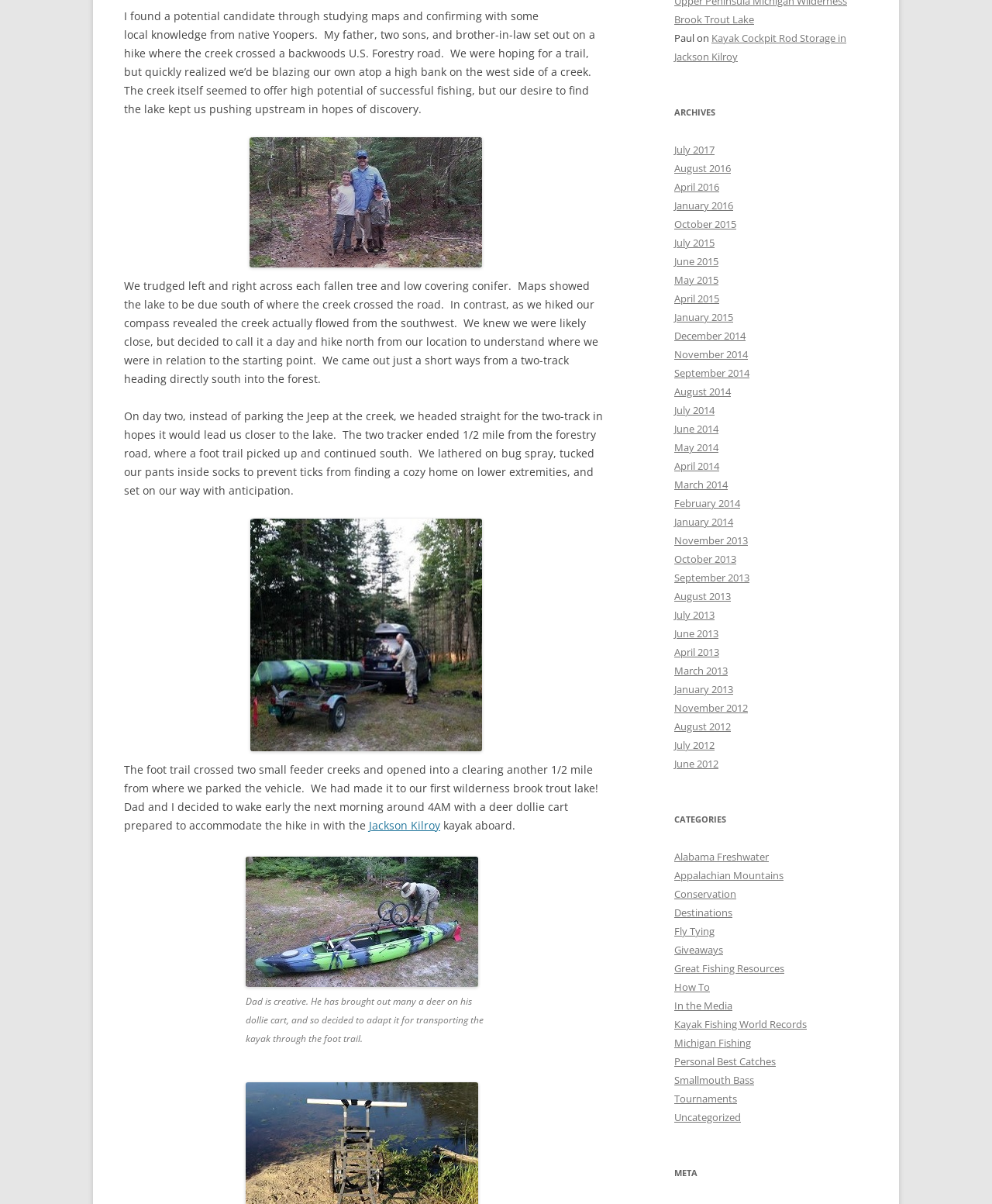Pinpoint the bounding box coordinates of the element you need to click to execute the following instruction: "Click on the link 'Dad Dollie Kayak 300'". The bounding box should be represented by four float numbers between 0 and 1, in the format [left, top, right, bottom].

[0.248, 0.81, 0.482, 0.822]